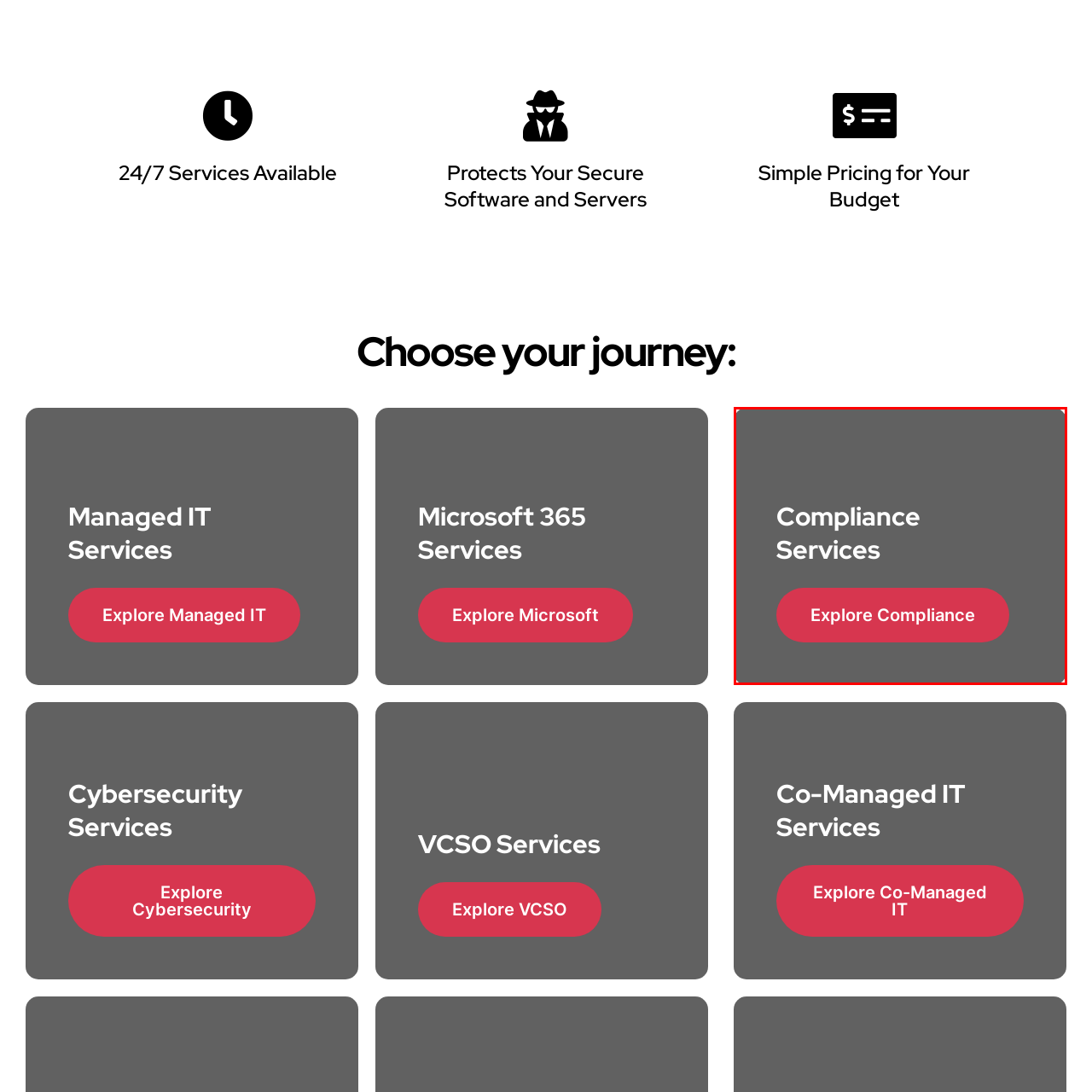Explain the image in the red bounding box with extensive details.

The image features an engaging graphic promoting "Compliance Services." The design utilizes a modern, minimalist style with a dark gray background that contrasts well with bold white text stating "Compliance Services." Below the heading, there is a prominent call-to-action button in a vibrant red, inviting users to "Explore Compliance." This visual element effectively draws attention and encourages interaction, making it an integral part of the content aimed at those seeking information on compliance-related IT services.